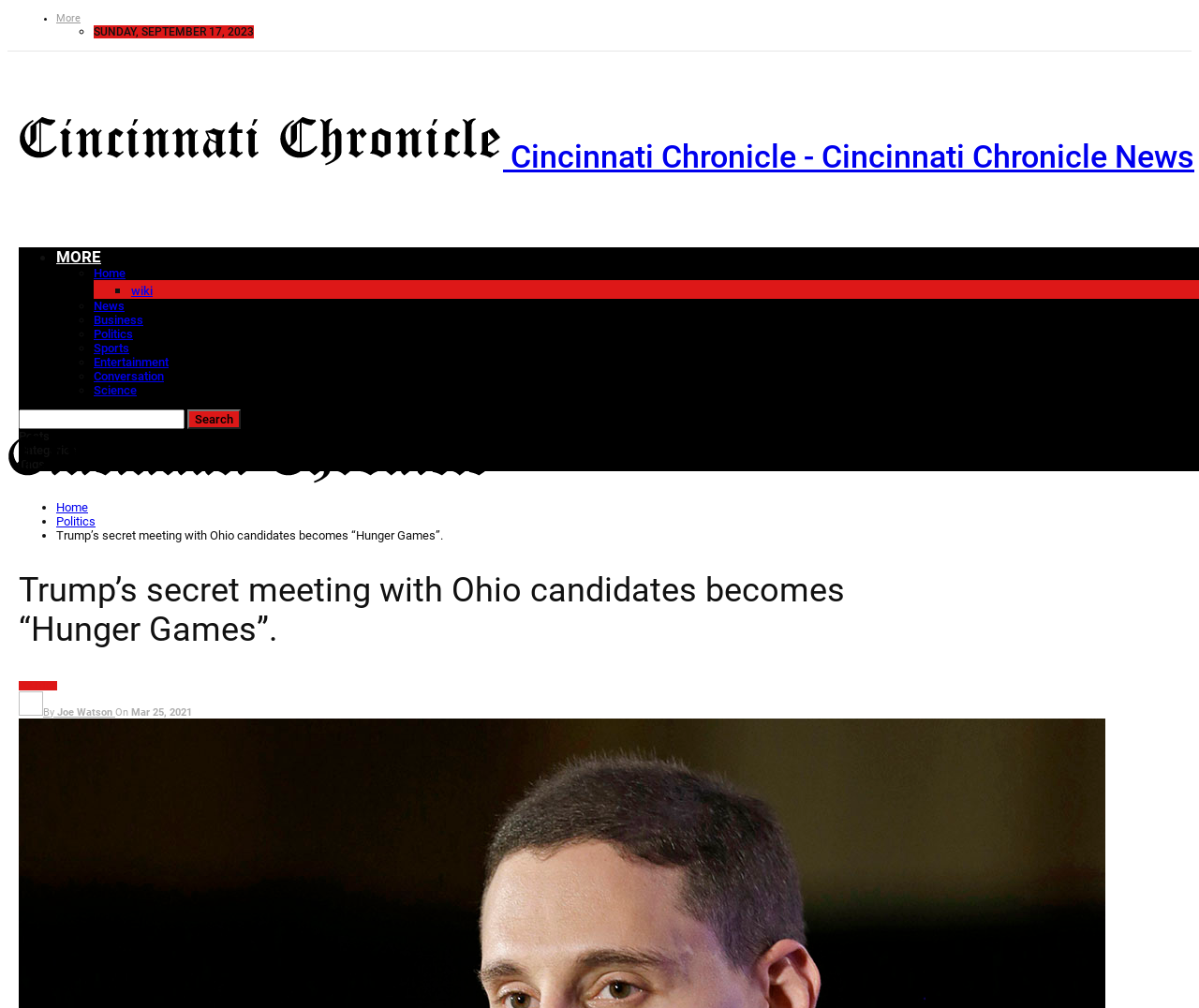What is the date of the article?
Please give a detailed and elaborate answer to the question.

I found the date of the article by looking at the timestamp below the author's name, which says 'On Mar 25, 2021'.